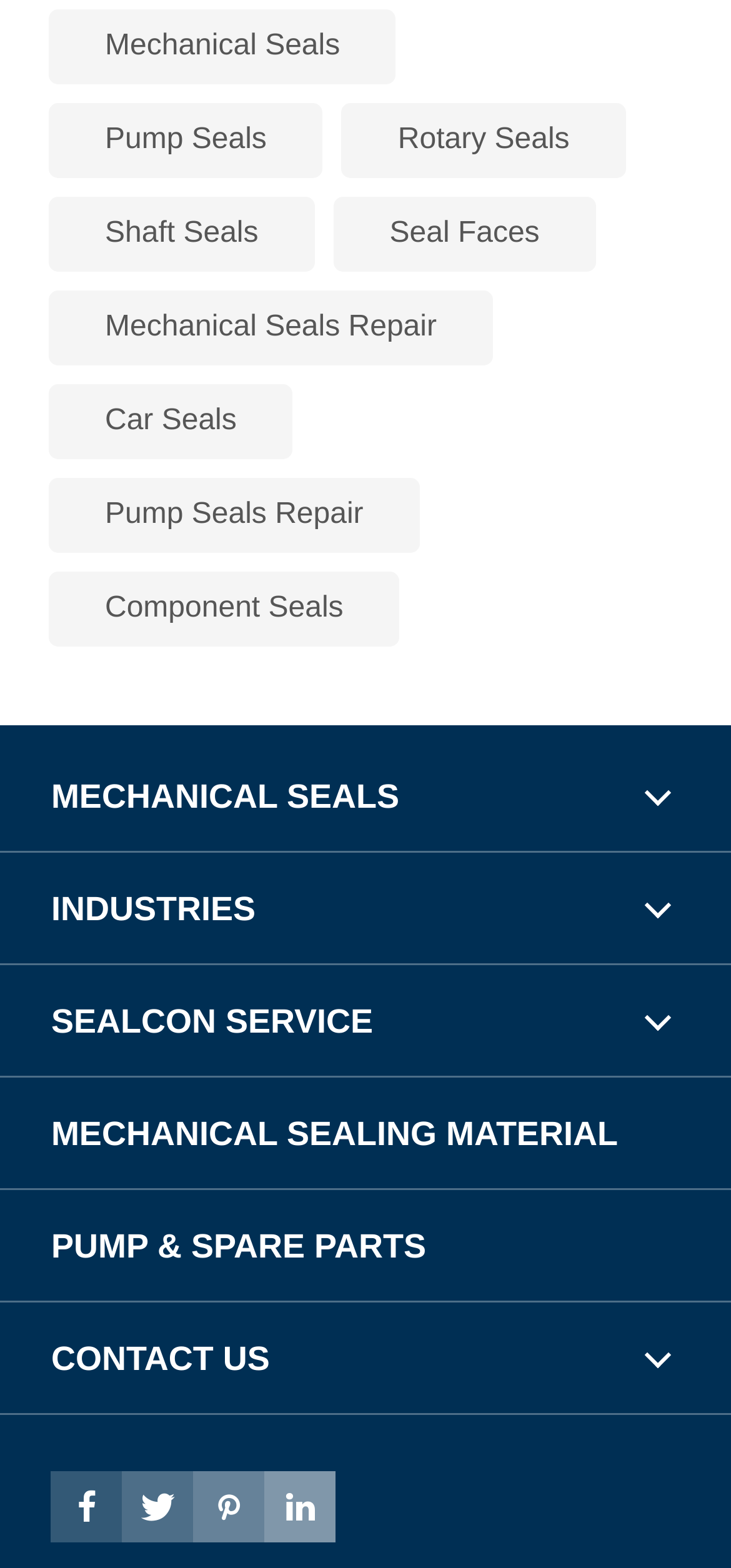Please identify the bounding box coordinates of the clickable area that will fulfill the following instruction: "View Seal Faces". The coordinates should be in the format of four float numbers between 0 and 1, i.e., [left, top, right, bottom].

[0.456, 0.125, 0.815, 0.173]